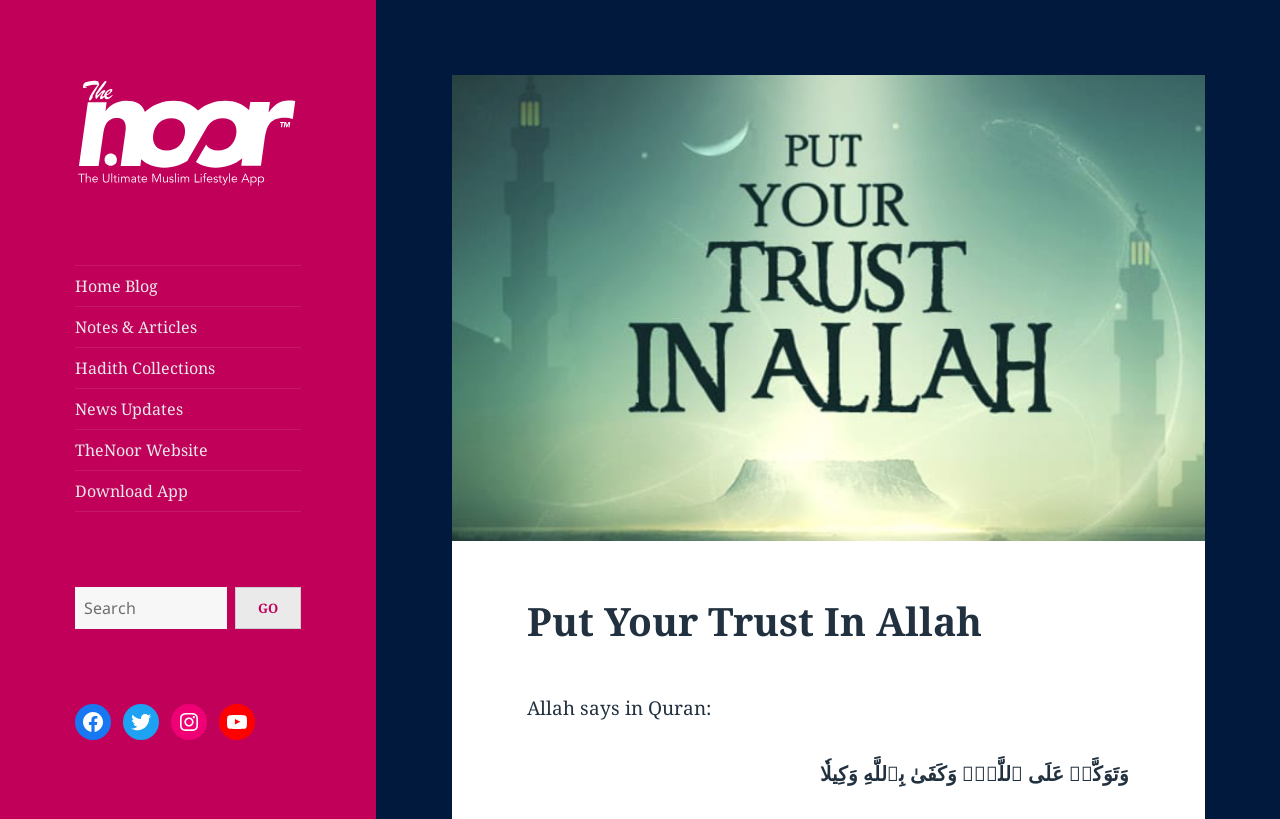Find and specify the bounding box coordinates that correspond to the clickable region for the instruction: "Download the app".

[0.059, 0.575, 0.235, 0.624]